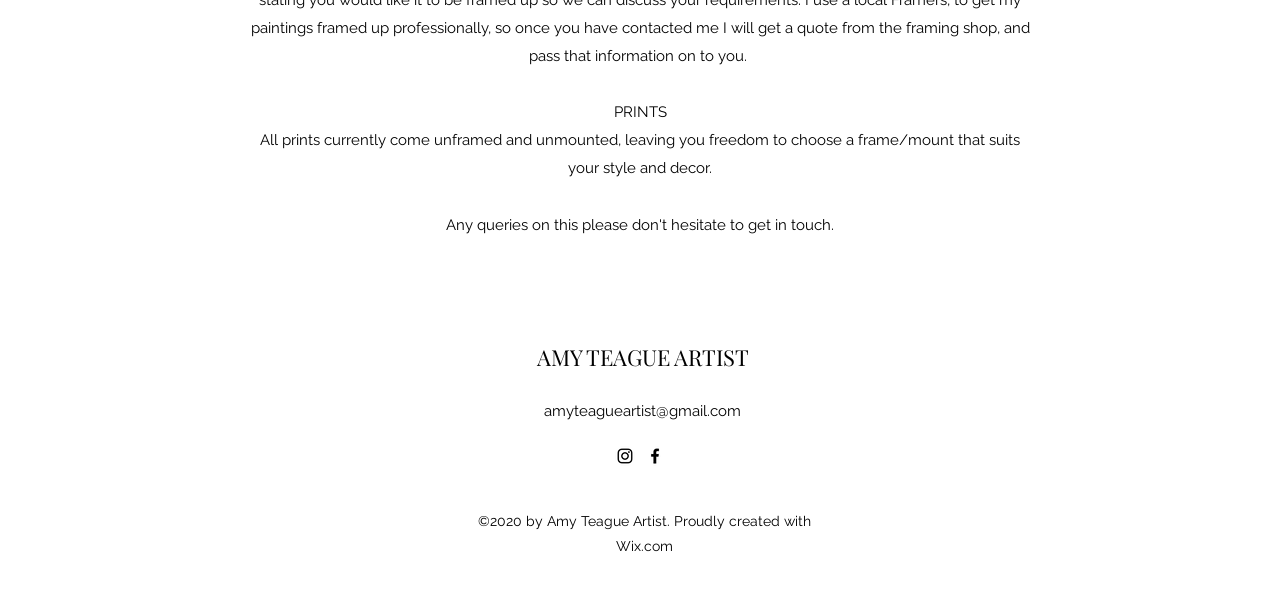What is the copyright year?
Deliver a detailed and extensive answer to the question.

The copyright year can be found in the StaticText element '©2020 by Amy Teague Artist. Proudly created with Wix.com' with bounding box coordinates [0.373, 0.869, 0.633, 0.939].